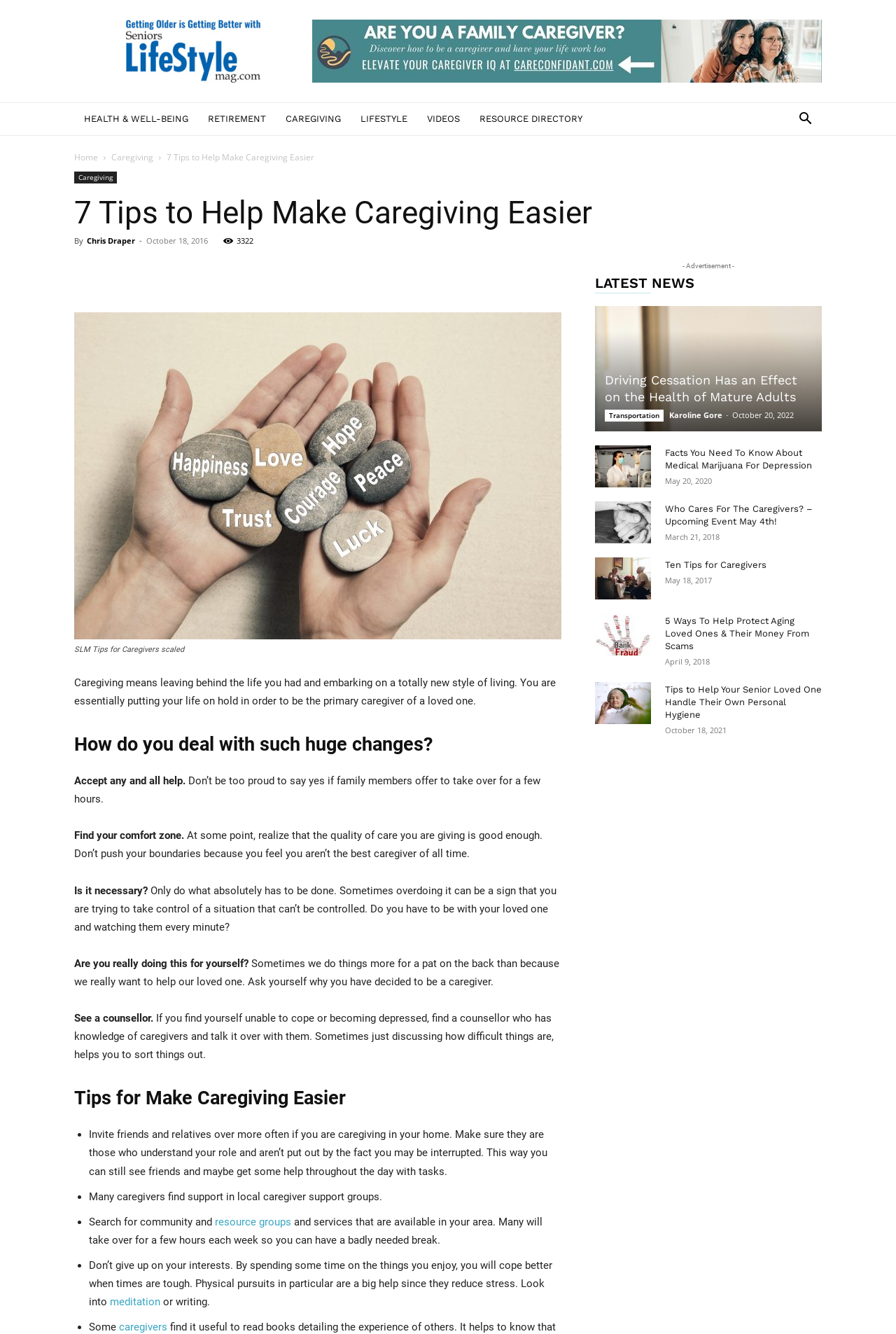Who is the author of the article?
Provide an in-depth and detailed explanation in response to the question.

The author of the article is mentioned in the byline 'By Chris Draper' which is located below the heading '7 Tips to Help Make Caregiving Easier'.